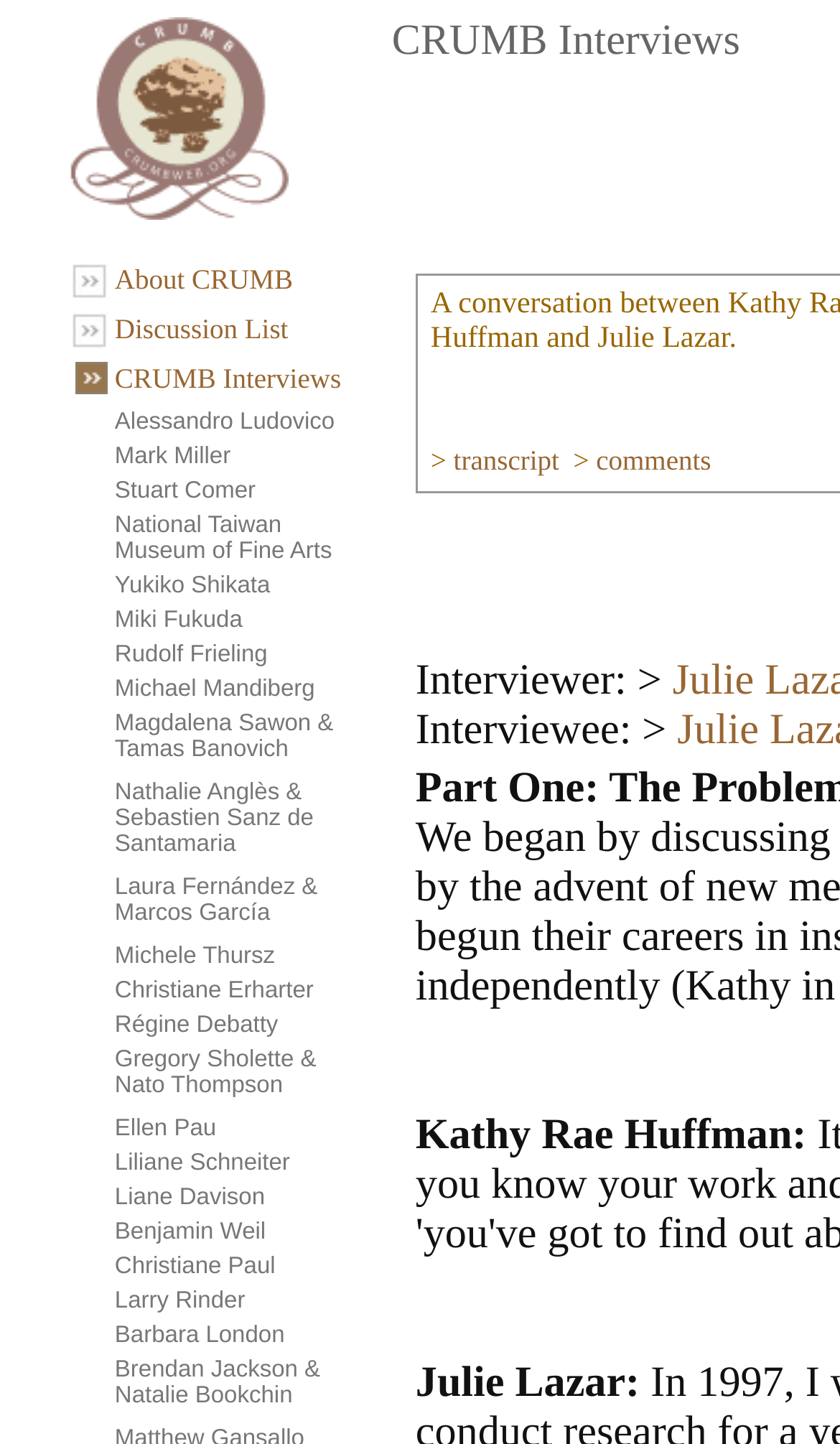What is the text of the first link in the grid?
Answer with a single word or phrase by referring to the visual content.

About CRUMB